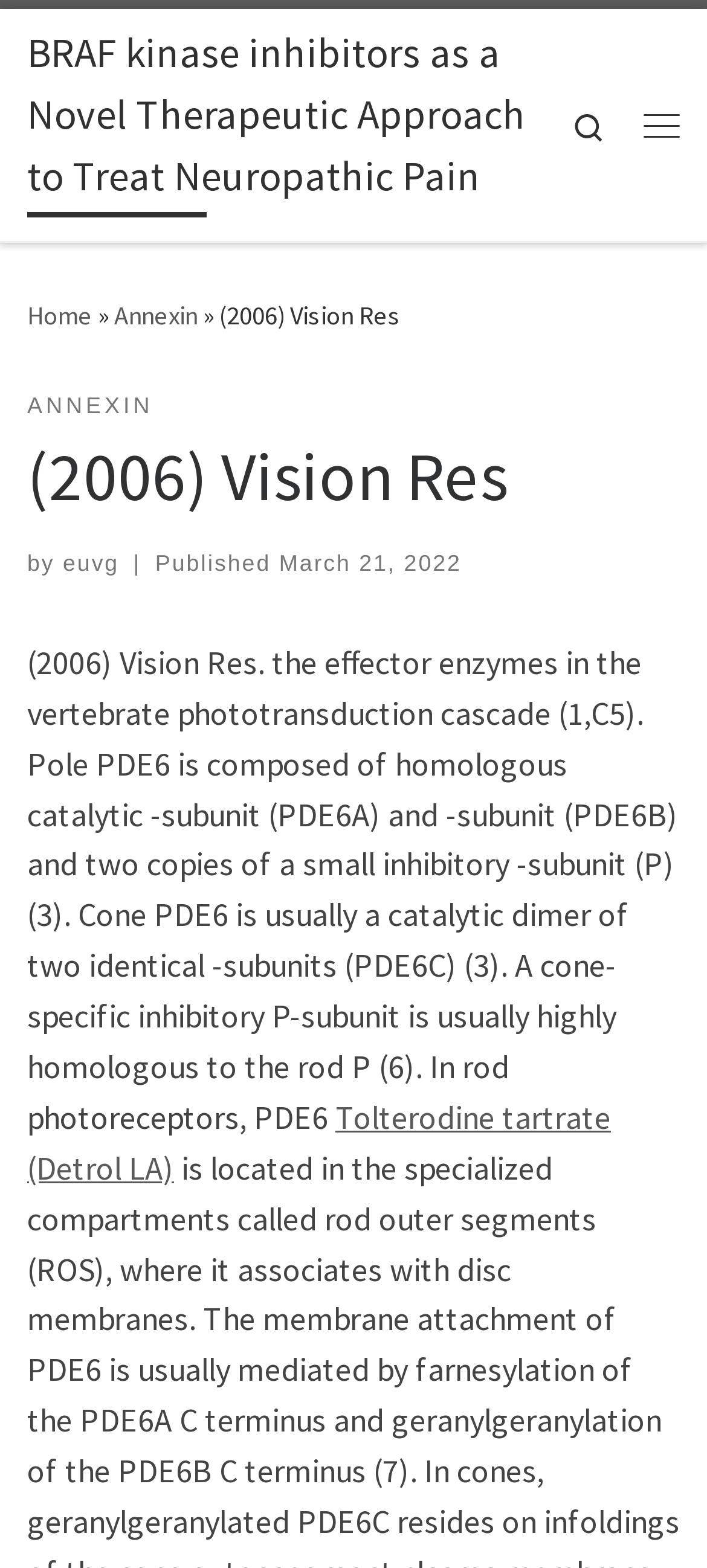Respond to the question below with a single word or phrase:
Who is the author of the research paper?

euvg